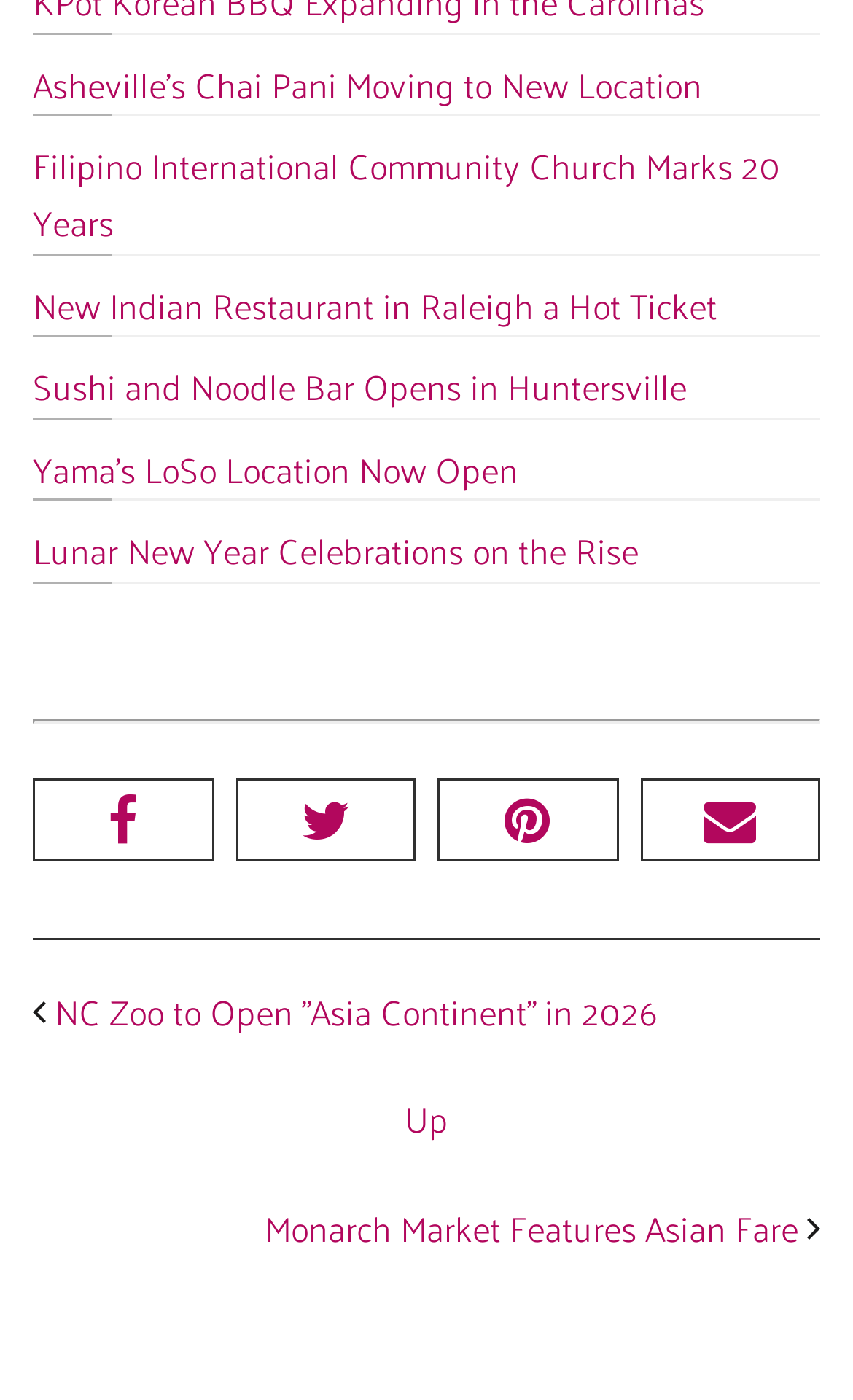Indicate the bounding box coordinates of the element that needs to be clicked to satisfy the following instruction: "Visit Facebook page". The coordinates should be four float numbers between 0 and 1, i.e., [left, top, right, bottom].

[0.038, 0.556, 0.25, 0.615]